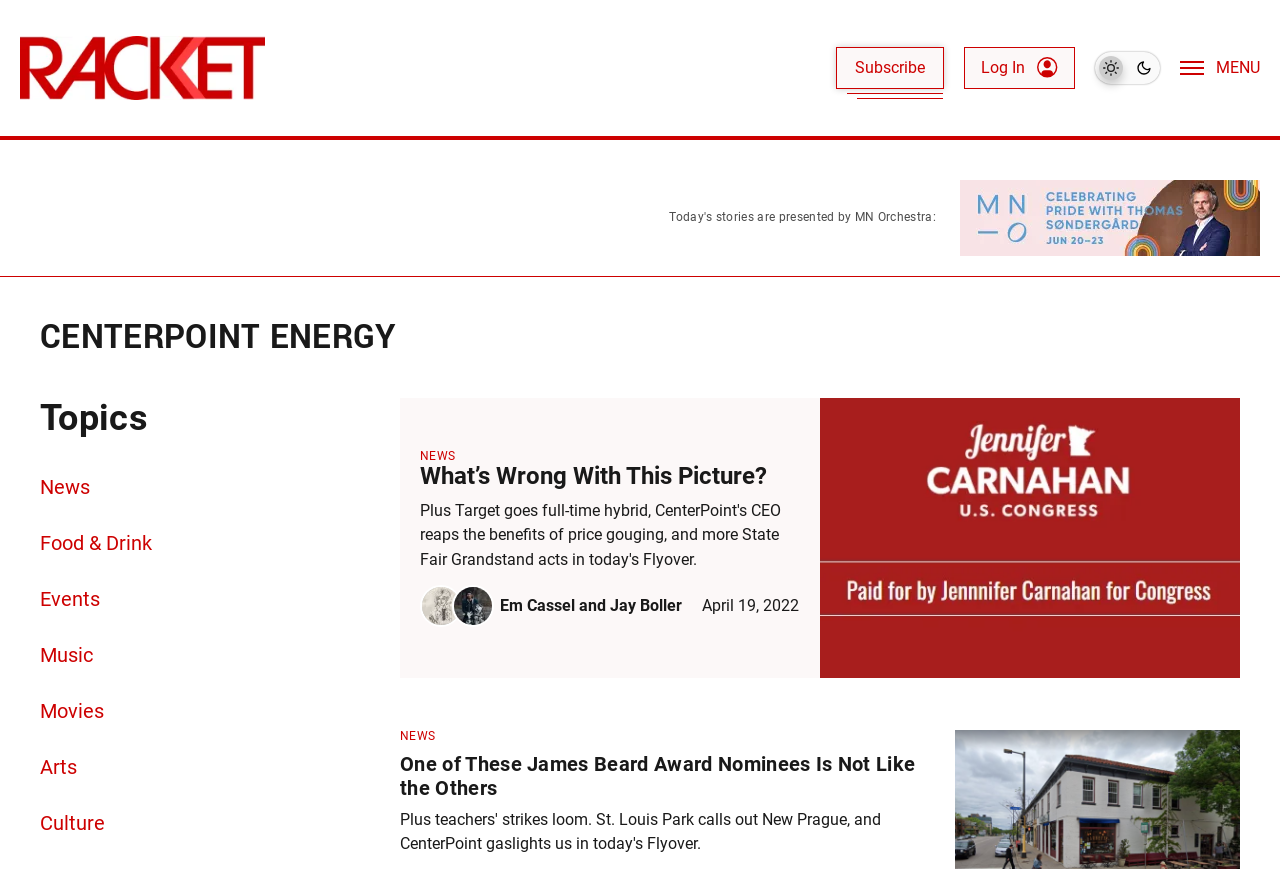Can you specify the bounding box coordinates for the region that should be clicked to fulfill this instruction: "Log in to the account".

[0.753, 0.054, 0.84, 0.103]